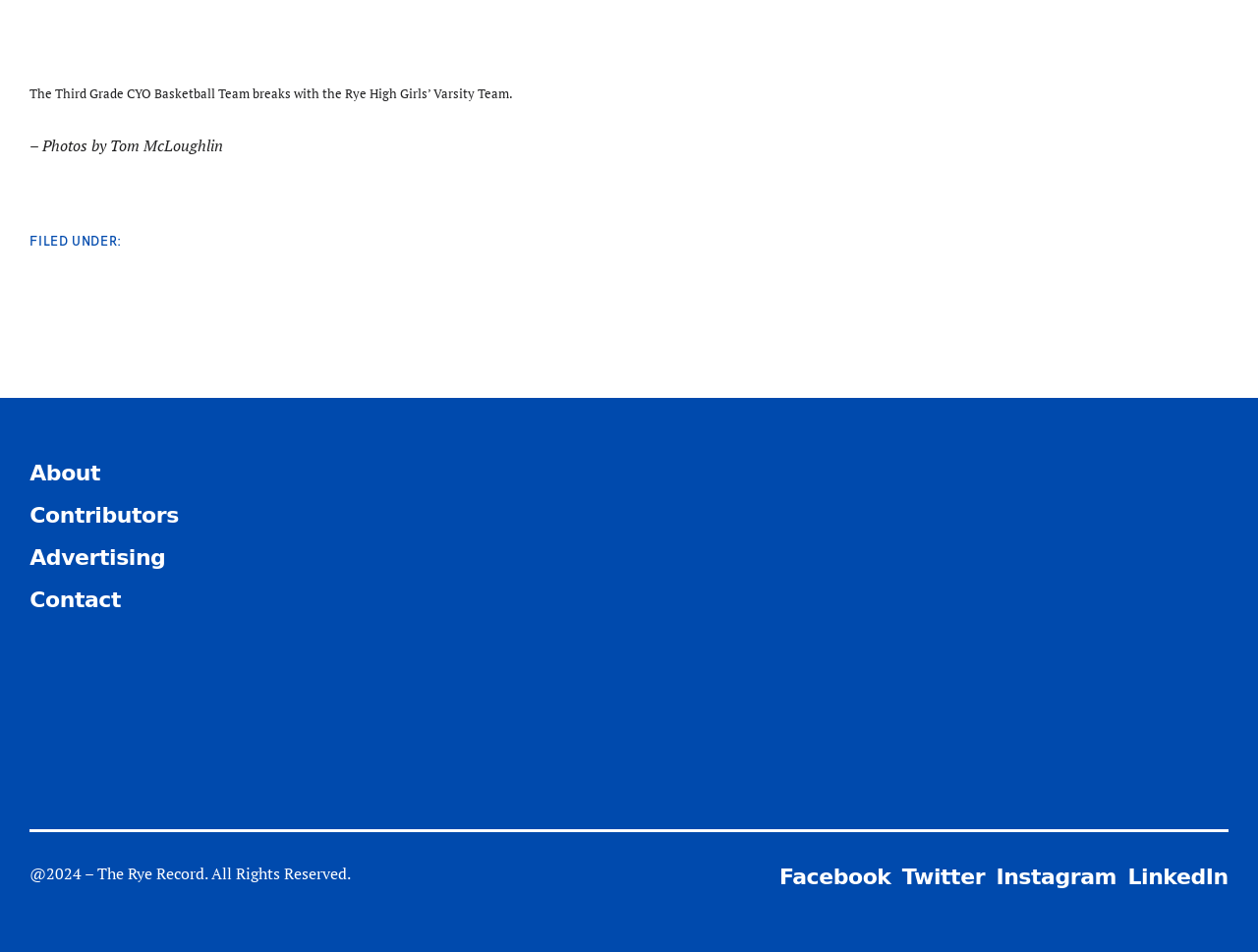What is the name of the basketball team?
Utilize the information in the image to give a detailed answer to the question.

The answer can be found in the figcaption element, which contains the text 'The Third Grade CYO Basketball Team breaks with the Rye High Girls’ Varsity Team.'